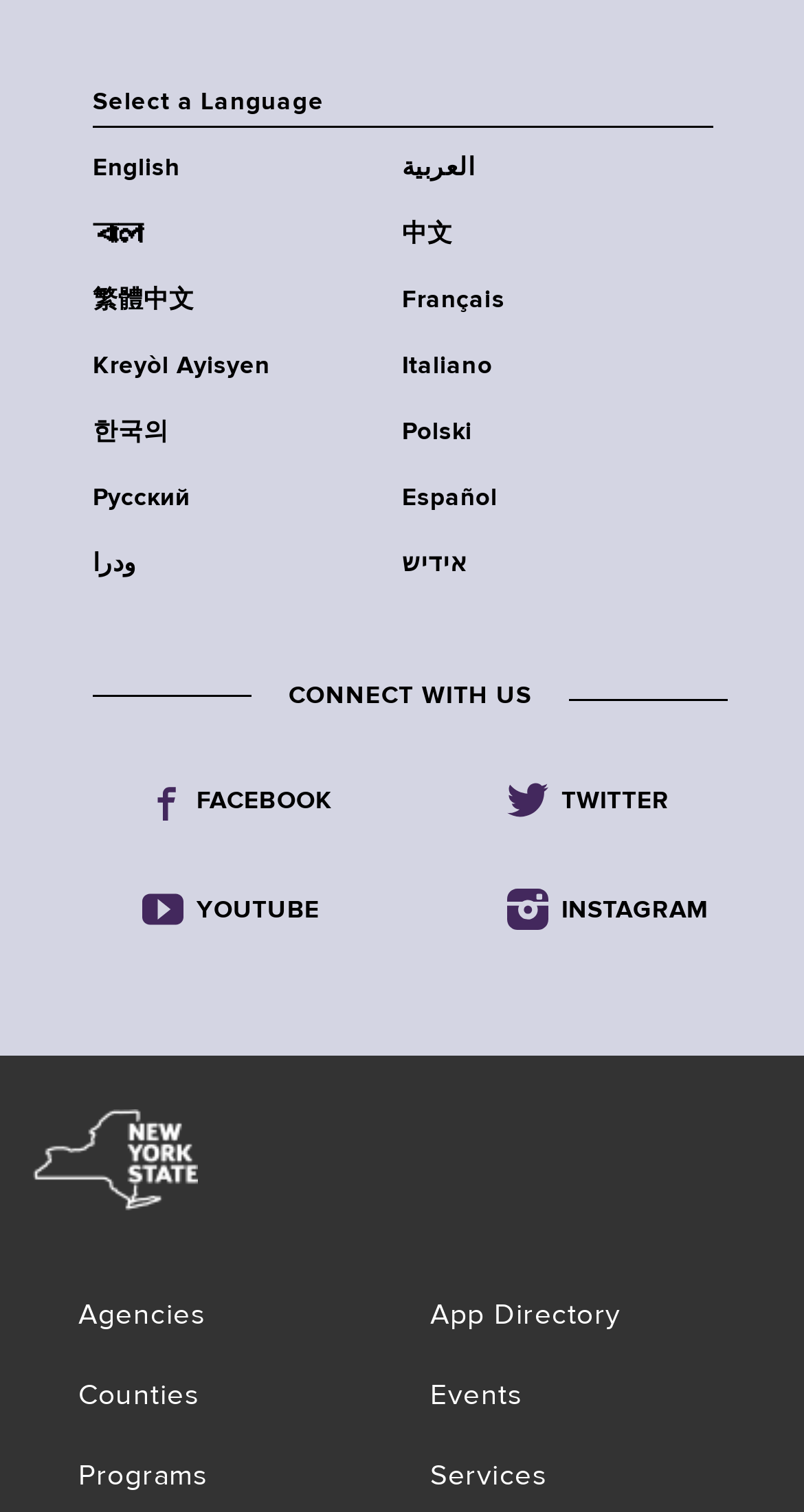What is the first language option?
Based on the image content, provide your answer in one word or a short phrase.

English